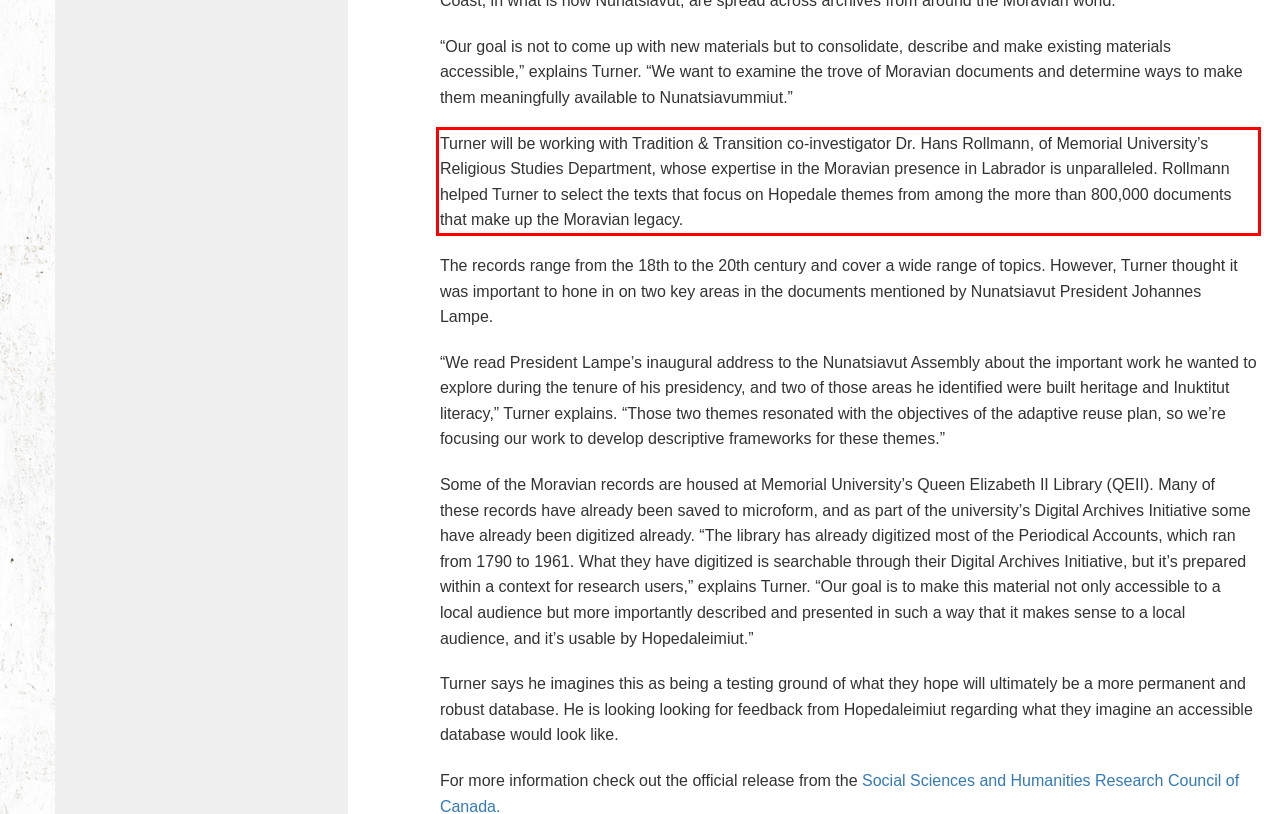Look at the webpage screenshot and recognize the text inside the red bounding box.

Turner will be working with Tradition & Transition co-investigator Dr. Hans Rollmann, of Memorial University’s Religious Studies Department, whose expertise in the Moravian presence in Labrador is unparalleled. Rollmann helped Turner to select the texts that focus on Hopedale themes from among the more than 800,000 documents that make up the Moravian legacy.